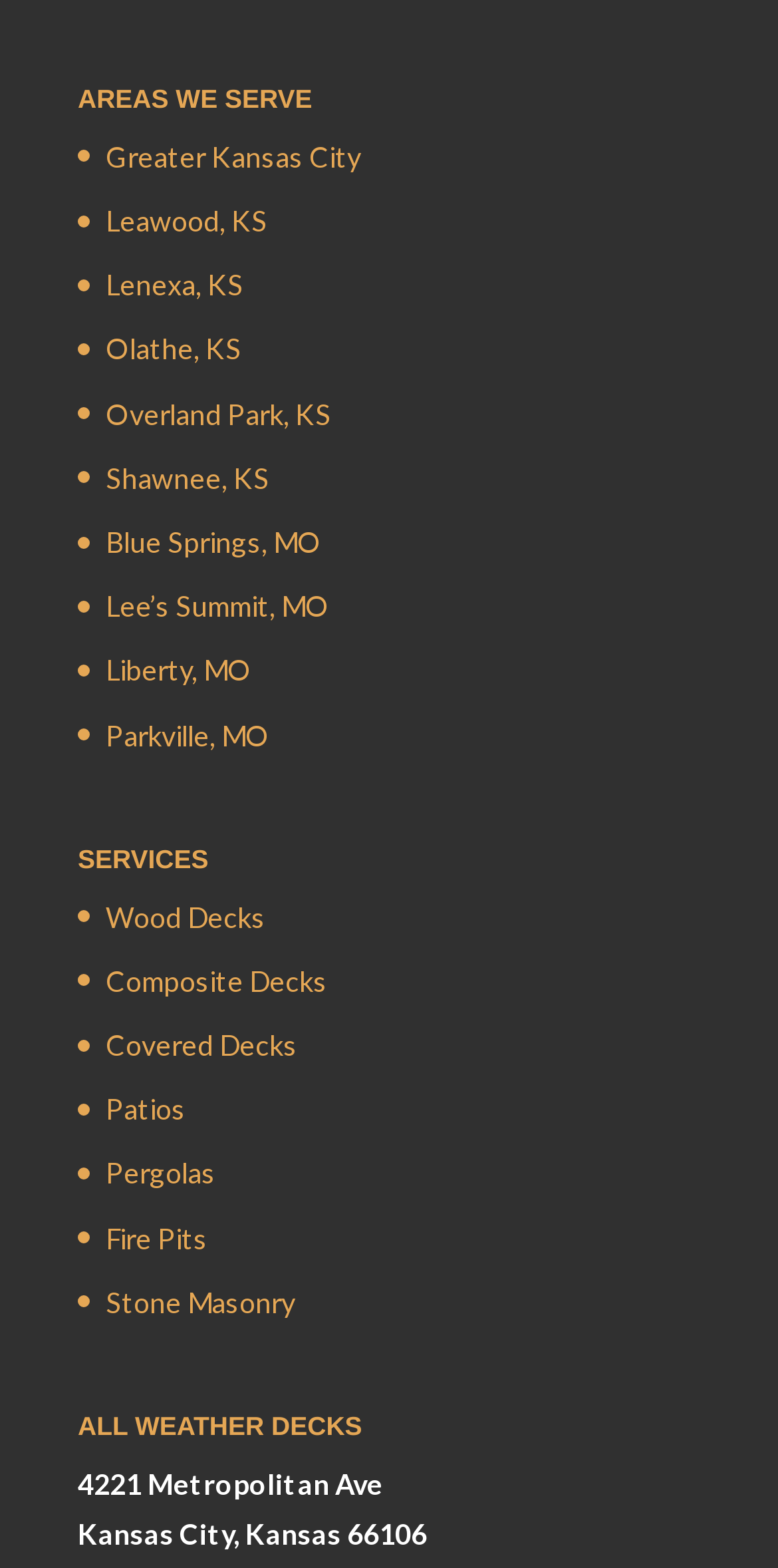How many areas are served?
Using the image as a reference, answer the question in detail.

I counted the number of links under the 'AREAS WE SERVE' heading, which are 'Greater Kansas City', 'Leawood, KS', 'Lenexa, KS', 'Olathe, KS', 'Overland Park, KS', 'Shawnee, KS', 'Blue Springs, MO', 'Lee’s Summit, MO', 'Liberty, MO', 'Parkville, MO', totaling 11 areas.